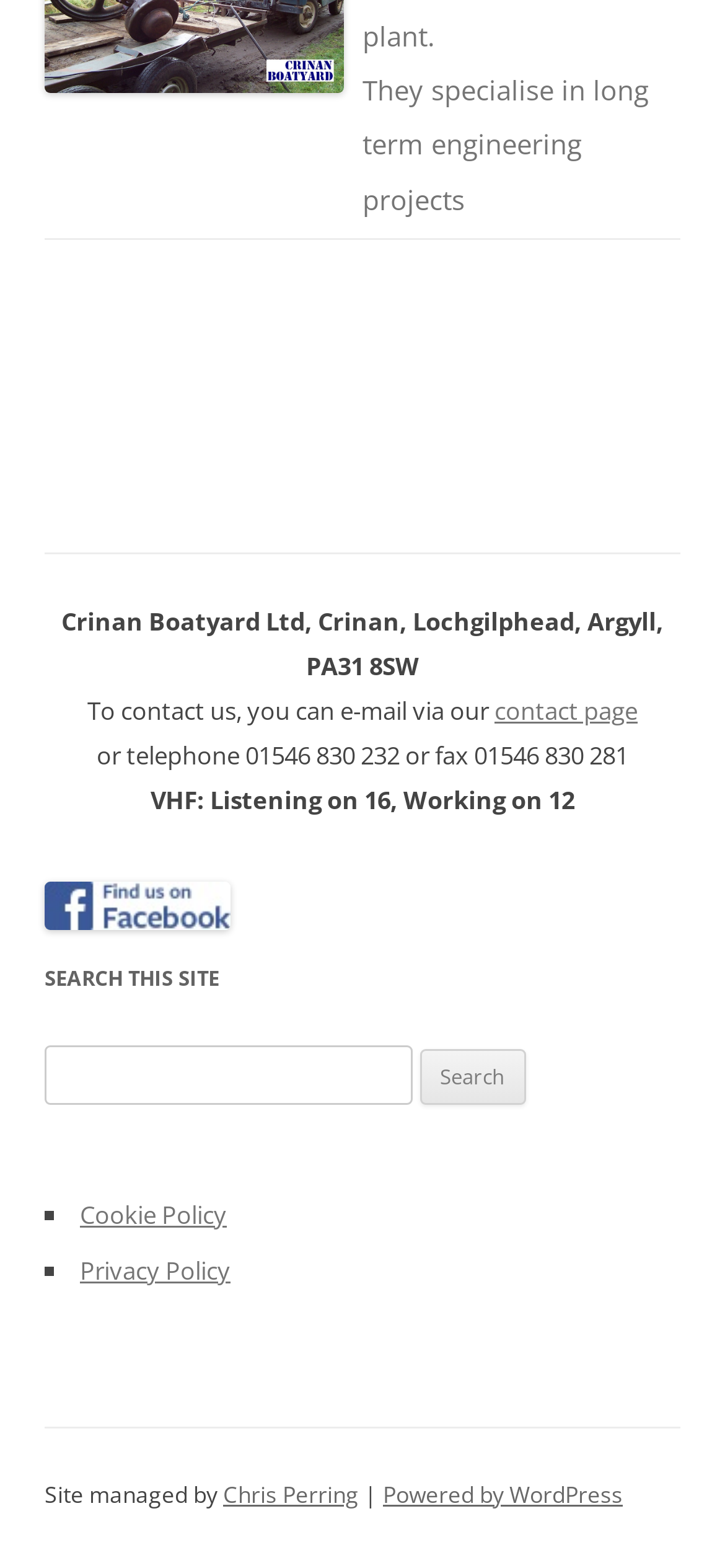How can you contact the company?
Look at the screenshot and respond with one word or a short phrase.

via email or phone